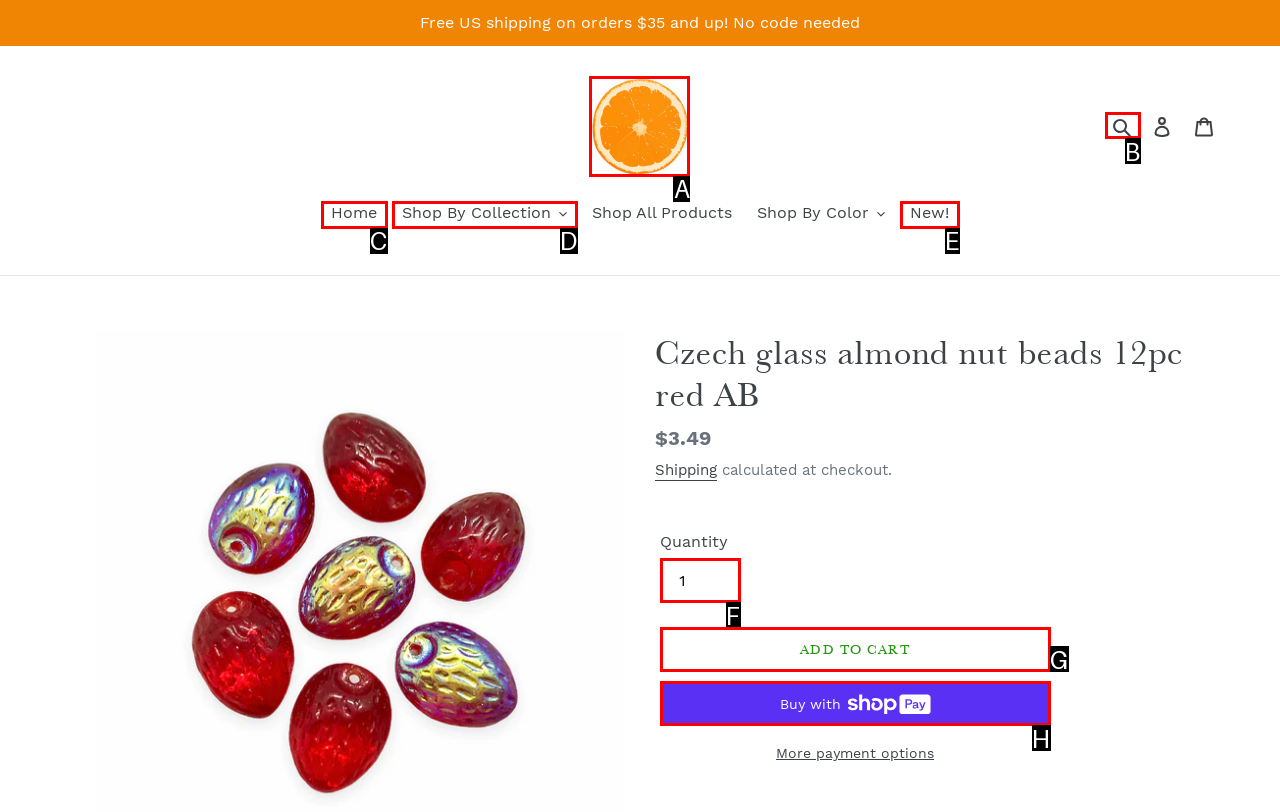To complete the task: Click the 'Search' button, which option should I click? Answer with the appropriate letter from the provided choices.

B